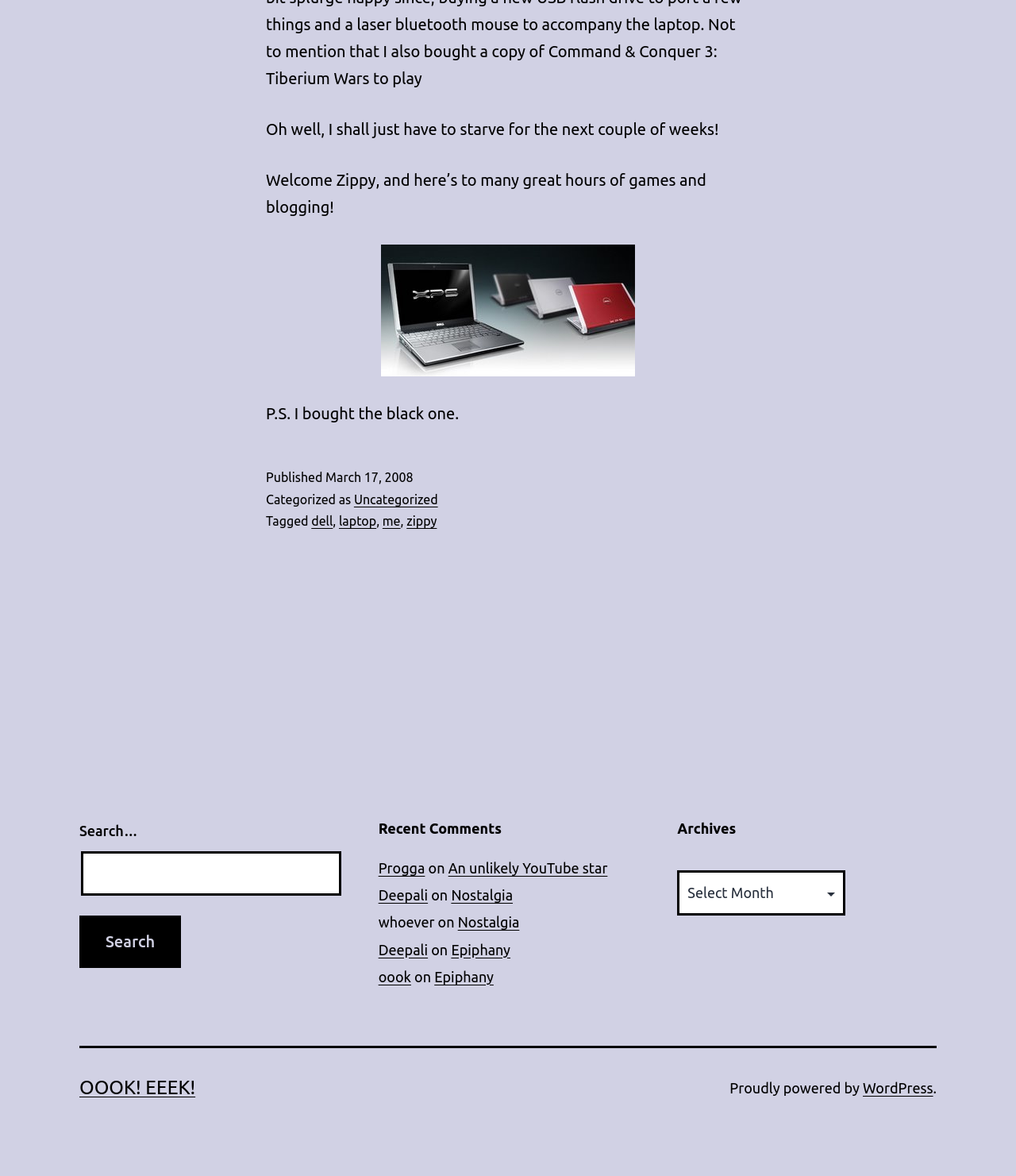Identify the bounding box coordinates for the UI element mentioned here: "An unlikely YouTube star". Provide the coordinates as four float values between 0 and 1, i.e., [left, top, right, bottom].

[0.441, 0.731, 0.598, 0.745]